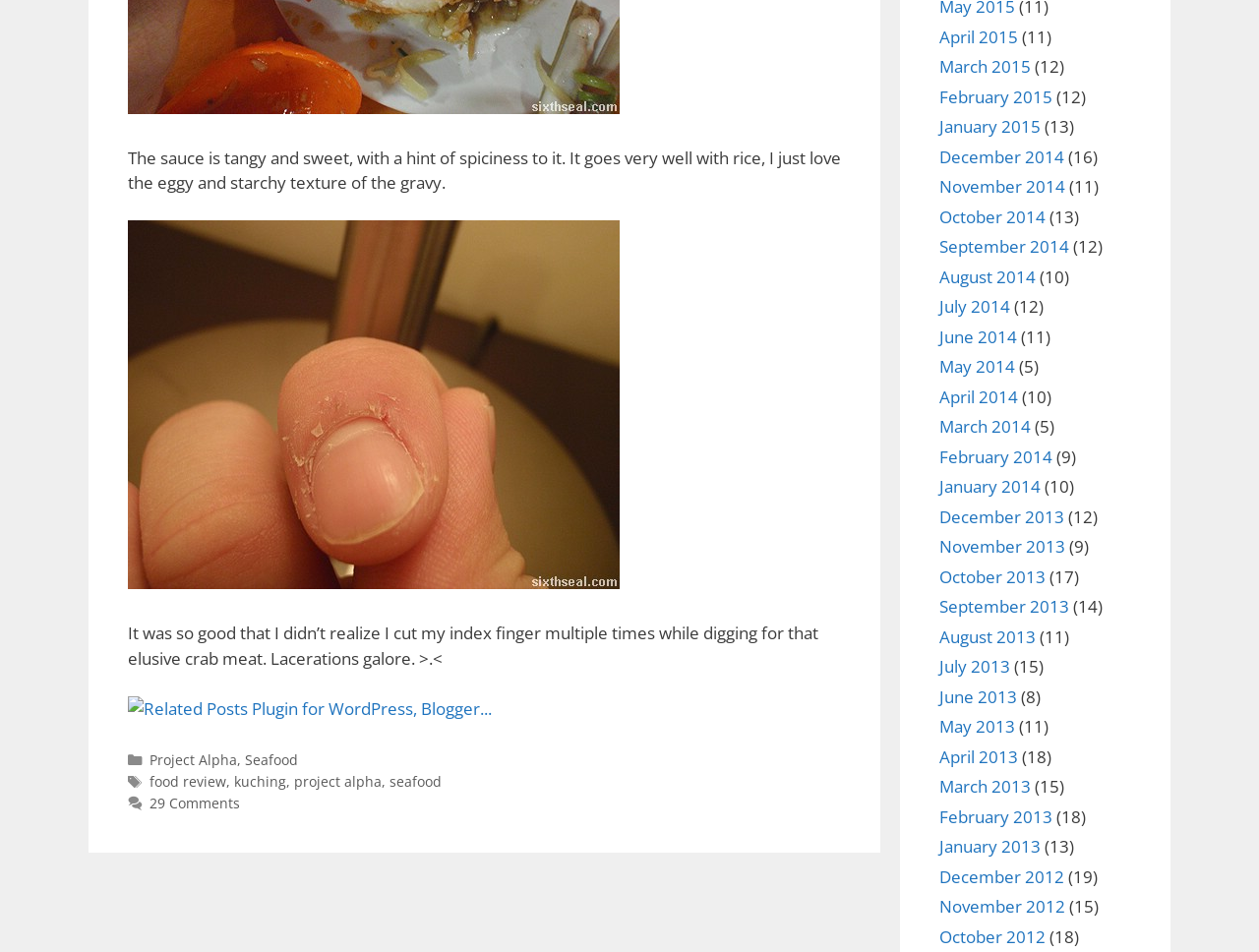What is the author's opinion about the sauce?
Answer the question in a detailed and comprehensive manner.

The author mentions that 'The sauce is tangy and sweet, with a hint of spiciness to it.' This indicates that the author has a positive opinion about the sauce, enjoying its flavor profile.